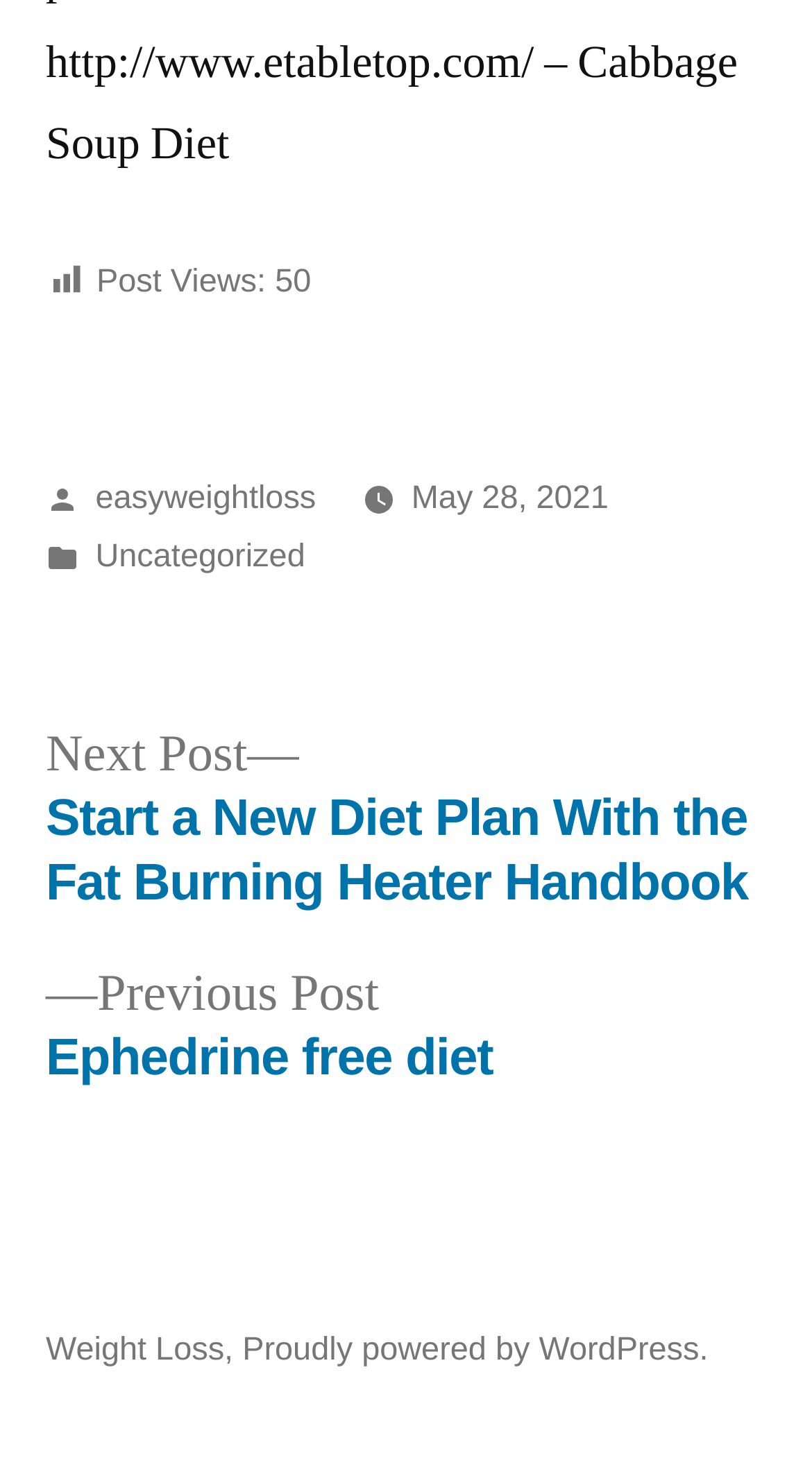From the details in the image, provide a thorough response to the question: What is the number of post views?

The number of post views can be found in the top section of the webpage, where it says 'Post Views:' followed by the number '50'.